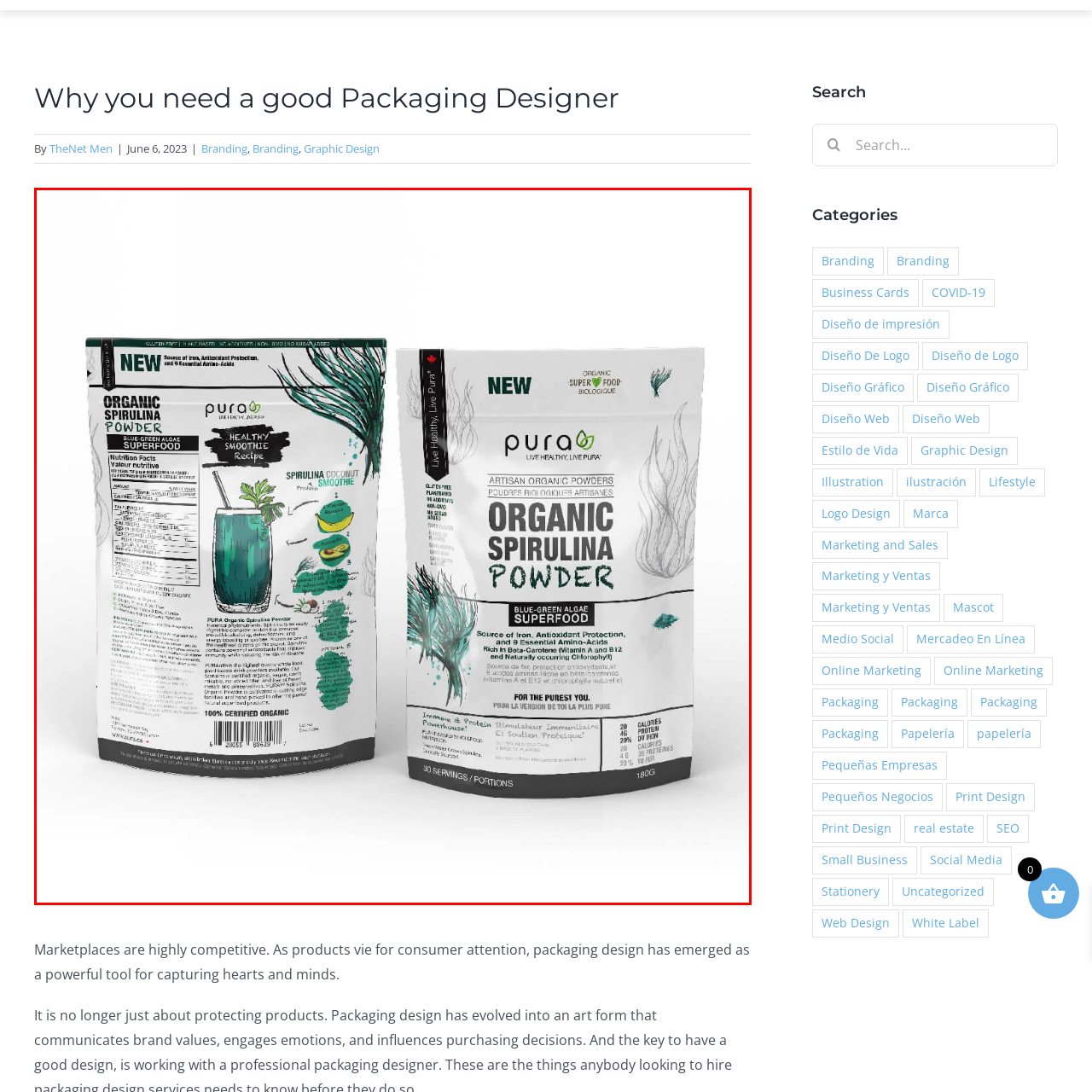What is spirulina a rich source of? Look at the image outlined by the red bounding box and provide a succinct answer in one word or a brief phrase.

Iron, antioxidants, and essential amino acids